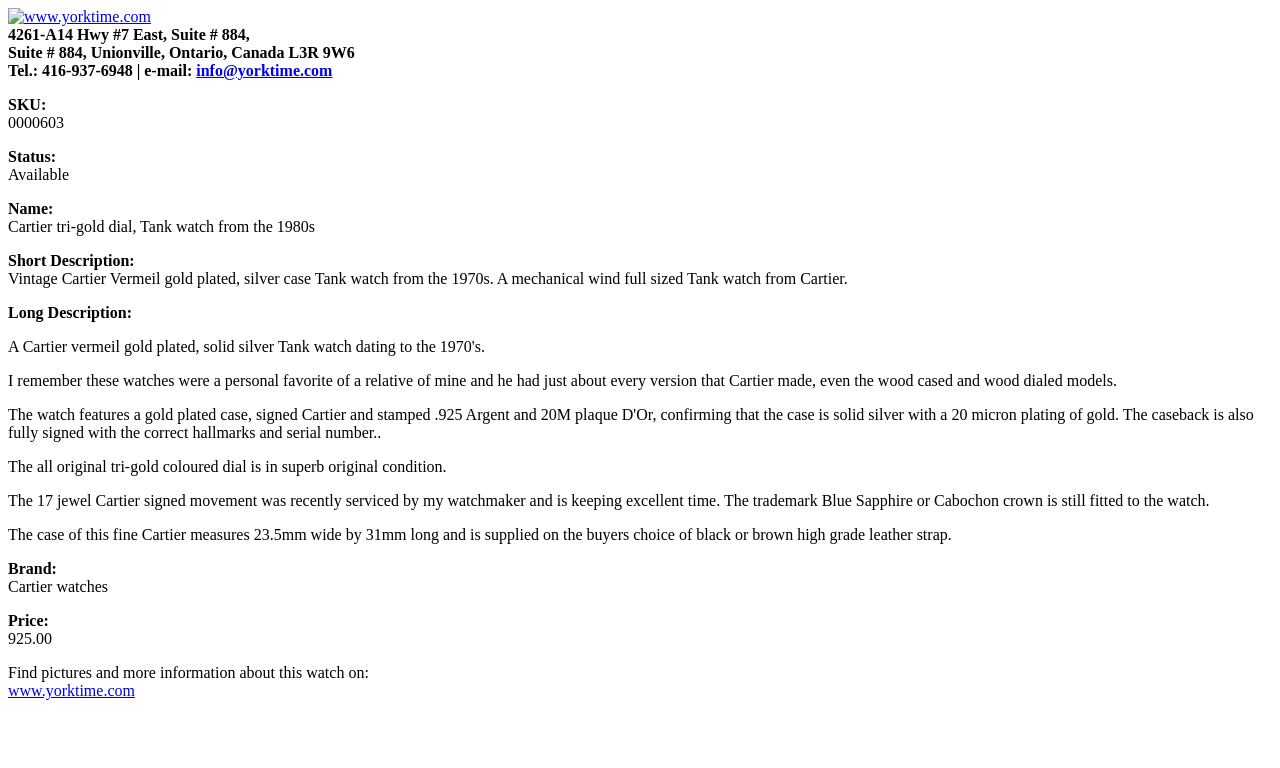Generate a comprehensive description of the contents of the webpage.

This webpage is about a vintage Cartier Tank watch from the 1980s. At the top left corner, there is a link to the website "www.yorktime.com" accompanied by a small image of the website's logo. Below this, the address of the store, York Time, is listed, including the suite number, city, province, and postal code. The contact information, including phone number and email, is also provided.

On the left side of the page, there are several sections of text, each with a label and corresponding information. The first section displays the SKU number, followed by the status of the watch, which is "Available". The name of the watch, "Cartier tri-gold dial, Tank watch from the 1980s", is listed below. 

A short description of the watch is provided, stating that it is a vintage Cartier Vermeil gold-plated, silver case Tank watch from the 1970s. A longer description follows, detailing the watch's features, including its mechanical wind movement, tri-gold colored dial, and Cartier-signed movement. The description also mentions that the watch was recently serviced and is keeping excellent time.

Further down, the brand of the watch, "Cartier watches", is listed, along with the price, $925.00. Finally, there is a note indicating that more information and pictures of the watch can be found on the York Time website, with a link to the website provided.